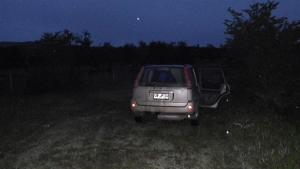Offer a detailed narrative of the scene depicted in the image.

The image captures a vehicle parked in a secluded area at dusk, with a sense of adventure and solitude. This scene reflects a moment from a journey through Patagonia, highlighting the experience of camping in a car while surrounded by nature. Despite the challenging weather, including rain and uncertainty about the terrain, the travelers found a temporary stop on a dirt road as they made their way towards Ushuaia. The open door of the car suggests a moment of pause, perhaps for dinner preparation or simply to enjoy the natural surroundings. The late hour and dim light add a layer of tranquility and reflection on their journey, with the promise of further exploration ahead.